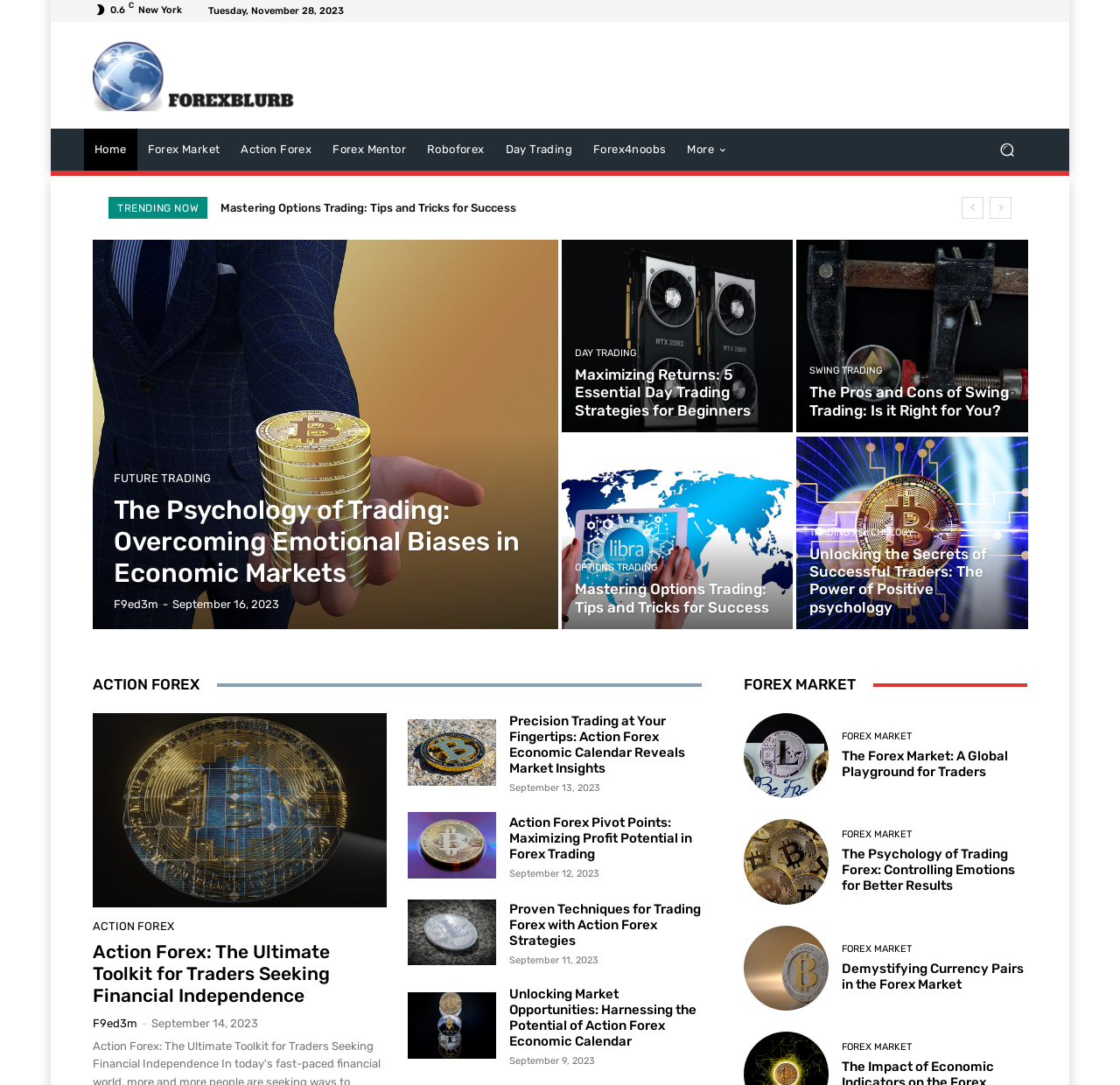Offer an extensive depiction of the webpage and its key elements.

This webpage appears to be a financial news and trading platform, with a focus on forex markets. At the top, there is a logo and a navigation menu with links to various sections, including "Home", "Forex Market", "Action Forex", and more. Below the navigation menu, there is a section with trending news articles, each with a title and a brief summary.

The main content area is divided into several sections, each with a heading and a list of articles related to that topic. The sections include "TRENDING NOW", "FUTURE TRADING", "DAY TRADING", "SWING TRADING", "OPTIONS TRADING", and "TRADING PSYCHOLOGY". Each article has a title, a brief summary, and a timestamp indicating when it was published.

There are also several calls-to-action (CTAs) throughout the page, including a "Search" button and links to more articles. At the bottom of the page, there is a section with additional links to articles and a copyright notice.

In terms of layout, the page has a clean and organized design, with clear headings and concise text. The use of whitespace and font sizes helps to create a clear hierarchy of information, making it easy to scan and read.